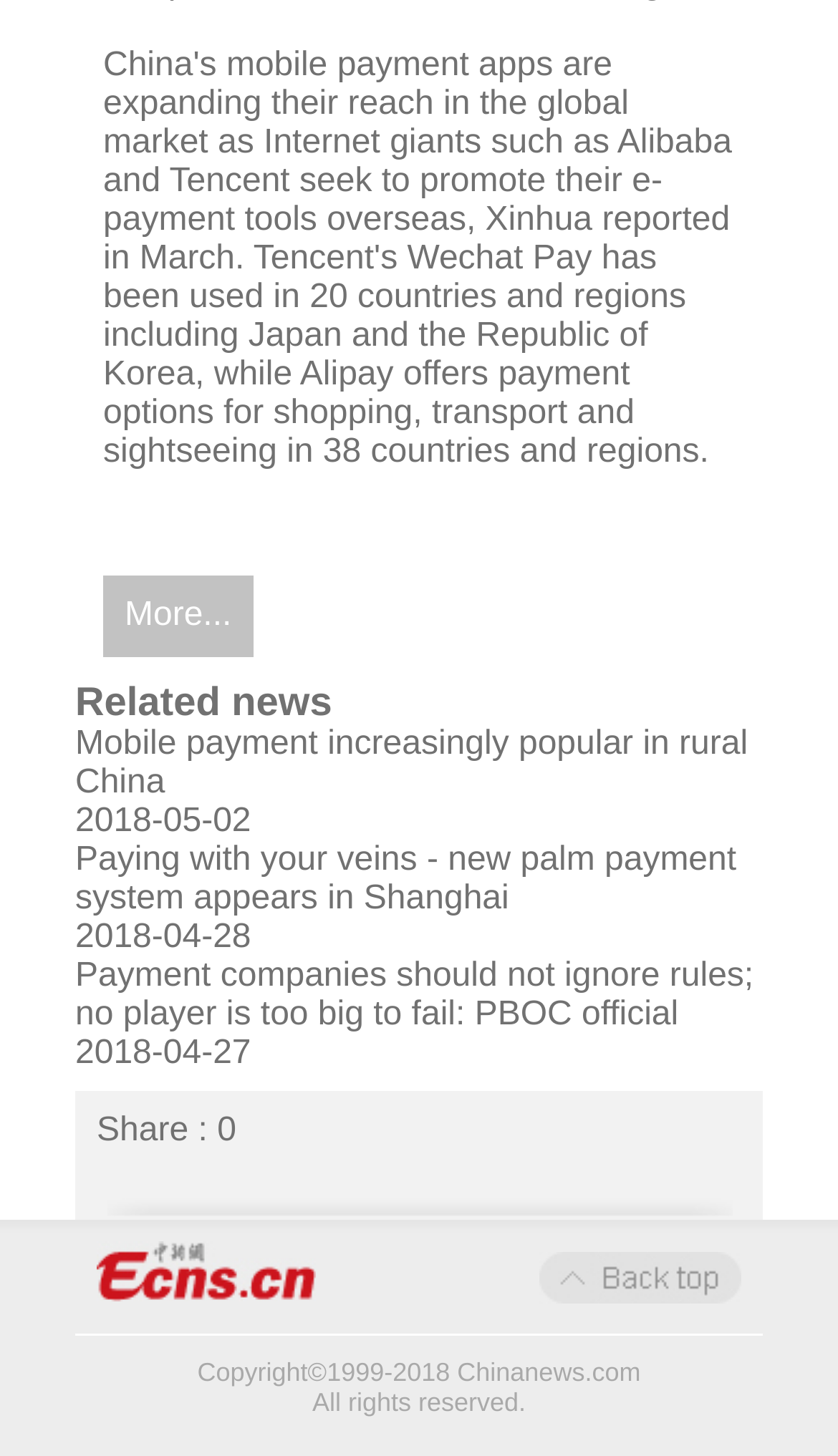How many shares does the news article have?
Based on the content of the image, thoroughly explain and answer the question.

I looked at the StaticText element with the share count, which is '0'. This indicates that the news article has no shares.